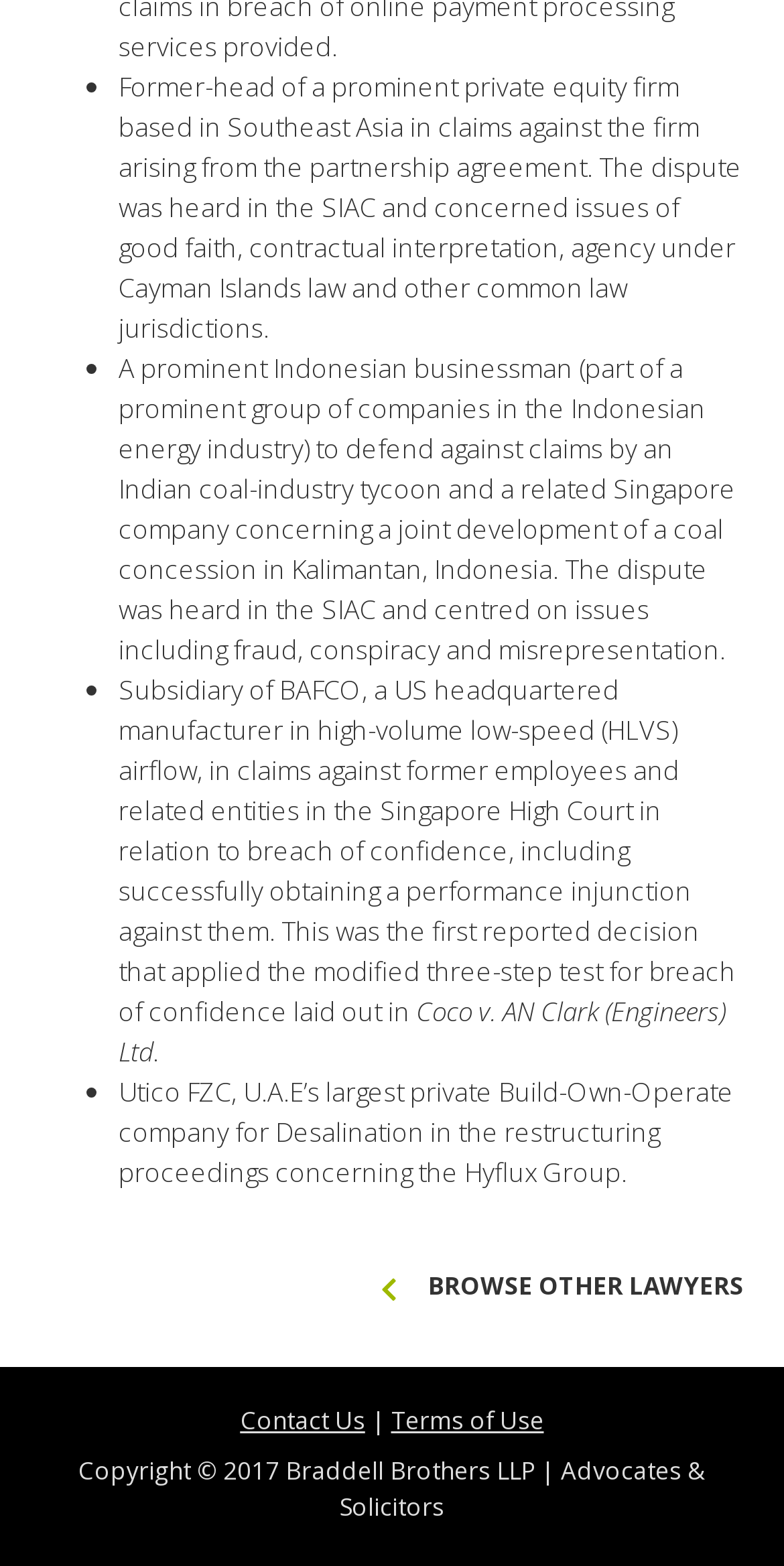What is the location of the private equity firm mentioned?
Relying on the image, give a concise answer in one word or a brief phrase.

Southeast Asia